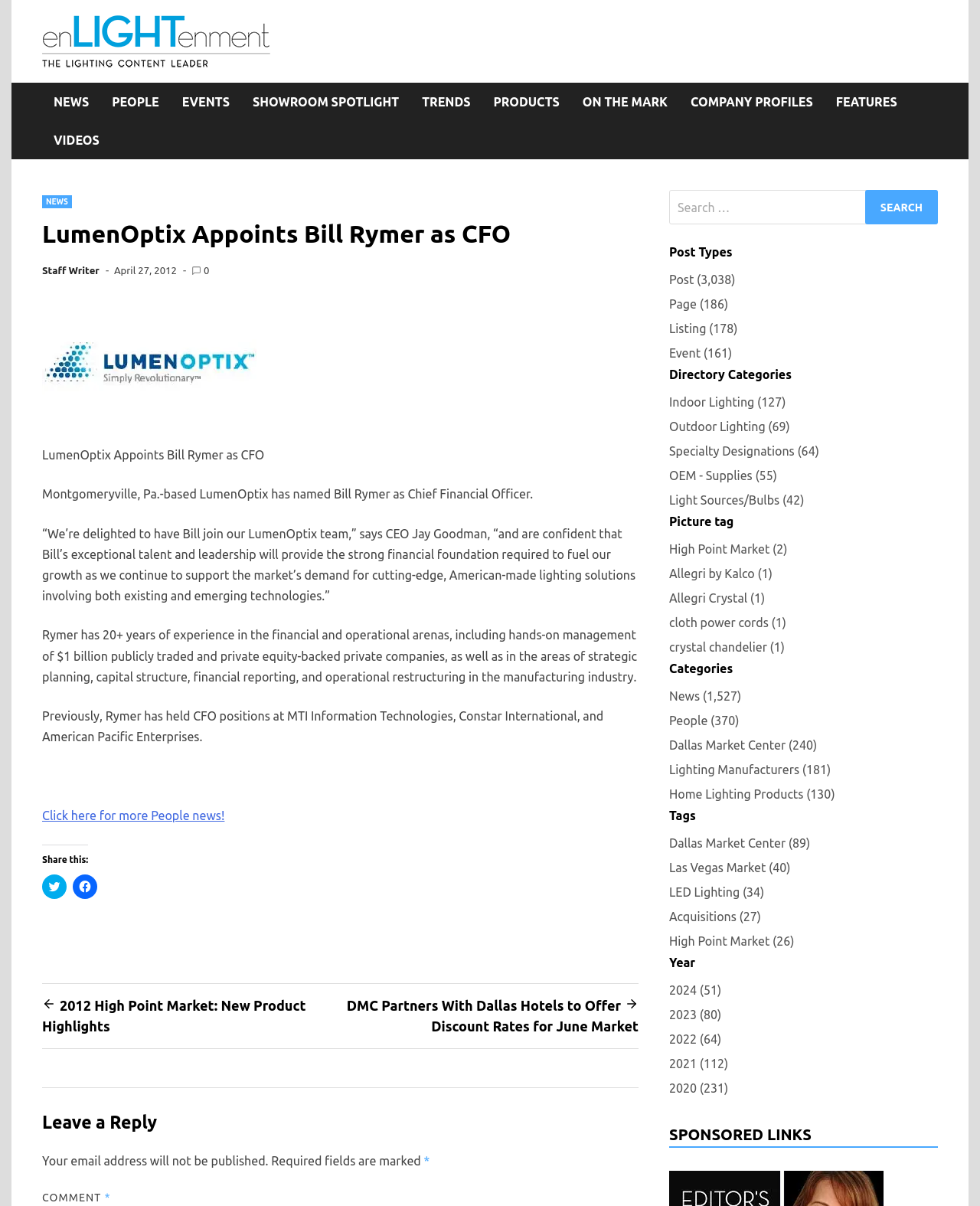Identify the bounding box coordinates of the specific part of the webpage to click to complete this instruction: "Share this on Twitter".

[0.043, 0.725, 0.068, 0.745]